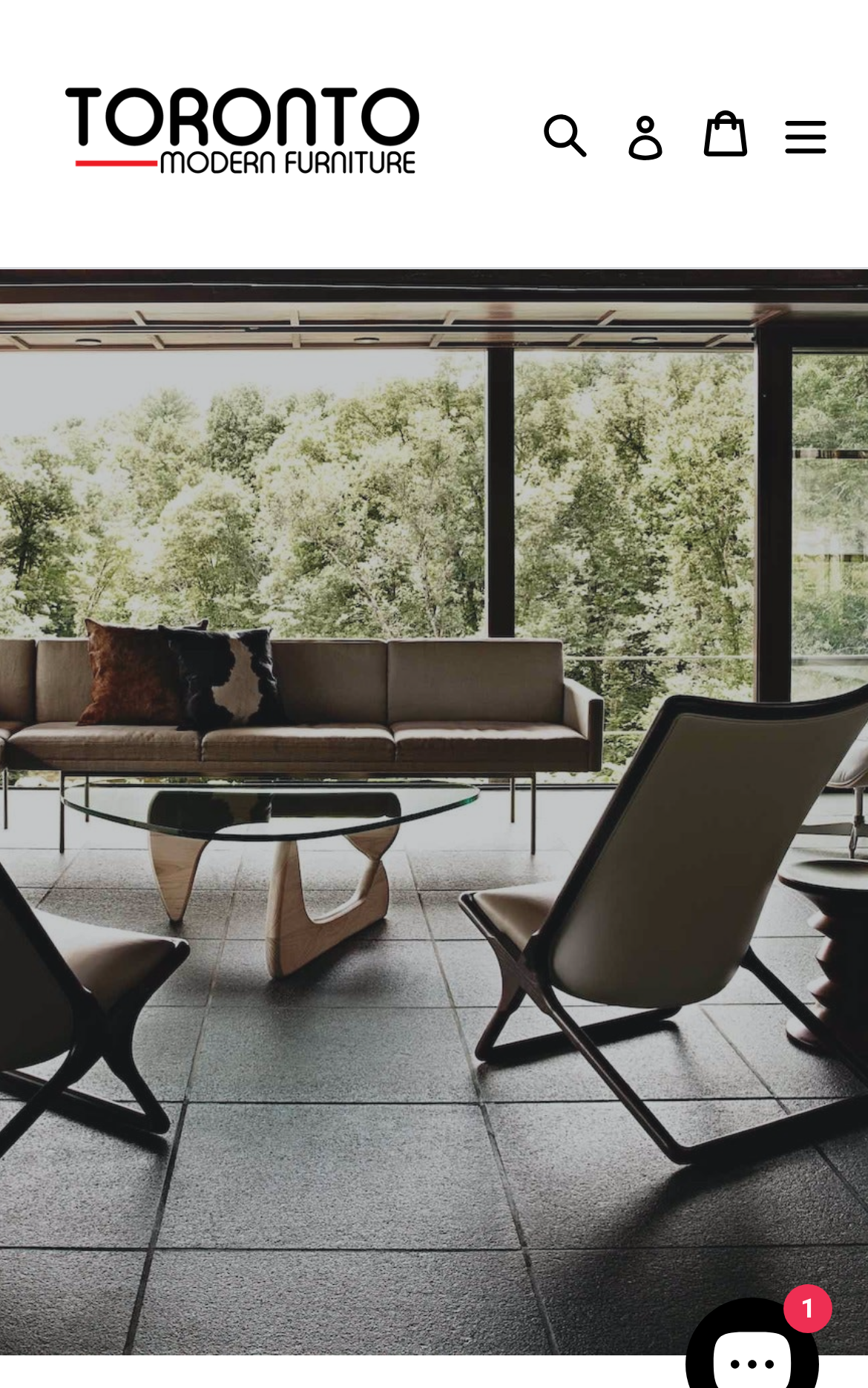How many navigation links are at the top right corner?
Ensure your answer is thorough and detailed.

At the top right corner of the webpage, there are three navigation links: 'Log in', 'Cart Cart', and an 'expand/collapse' button. These links allow users to access their account, view their cart, and expand or collapse the navigation menu.